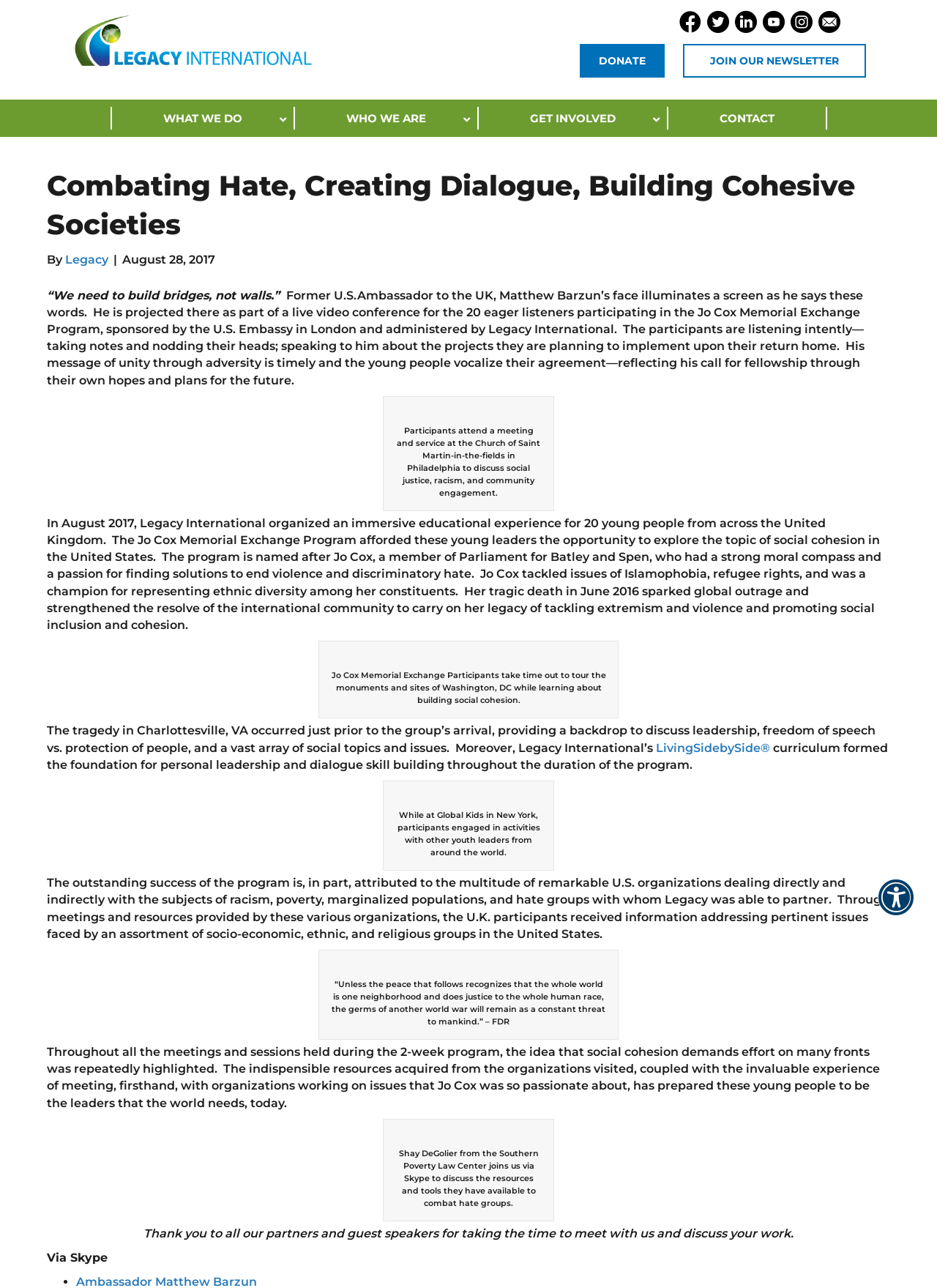Locate the bounding box coordinates of the element's region that should be clicked to carry out the following instruction: "Click the 'JOIN OUR NEWSLETTER' link". The coordinates need to be four float numbers between 0 and 1, i.e., [left, top, right, bottom].

[0.729, 0.034, 0.924, 0.06]